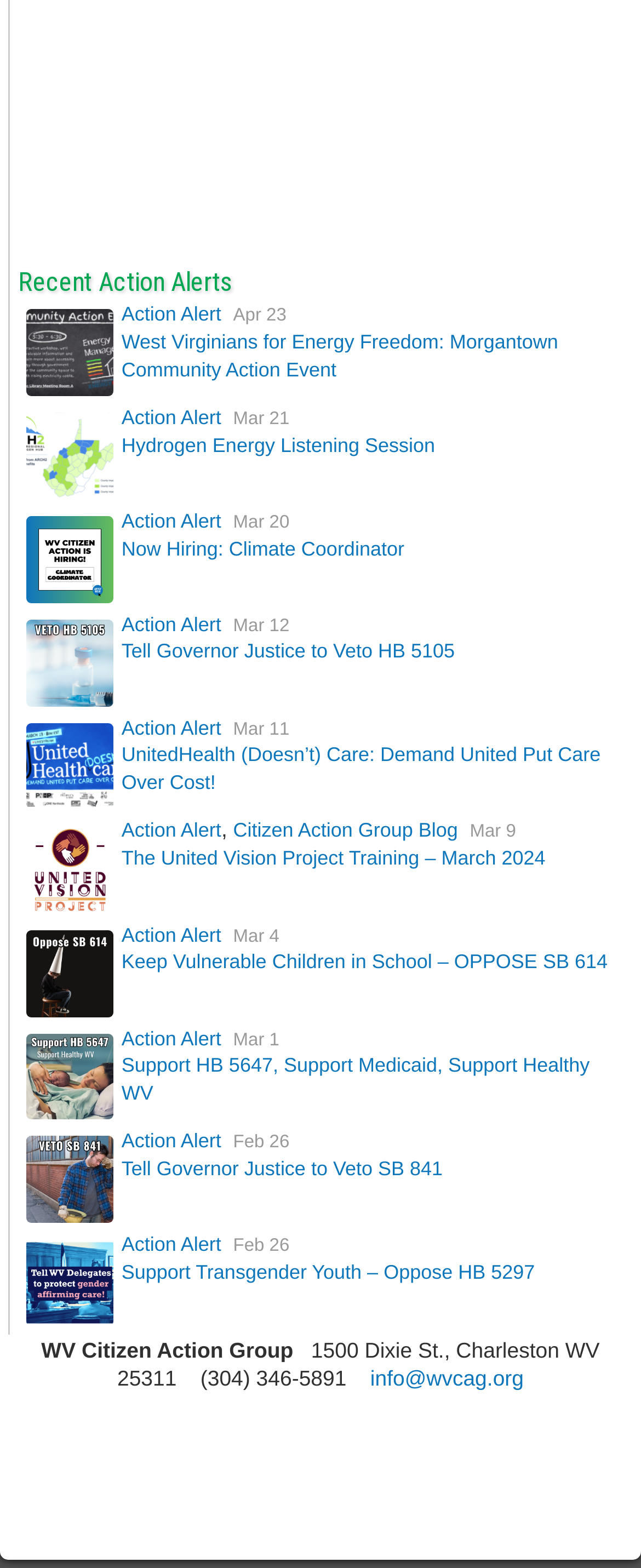How many social media links are provided at the bottom of the webpage?
Please answer the question with a detailed and comprehensive explanation.

I counted the number of links at the bottom of the webpage, which are likely social media links. There are 4 links, including the Facebook link, which is indicated by the Facebook logo.